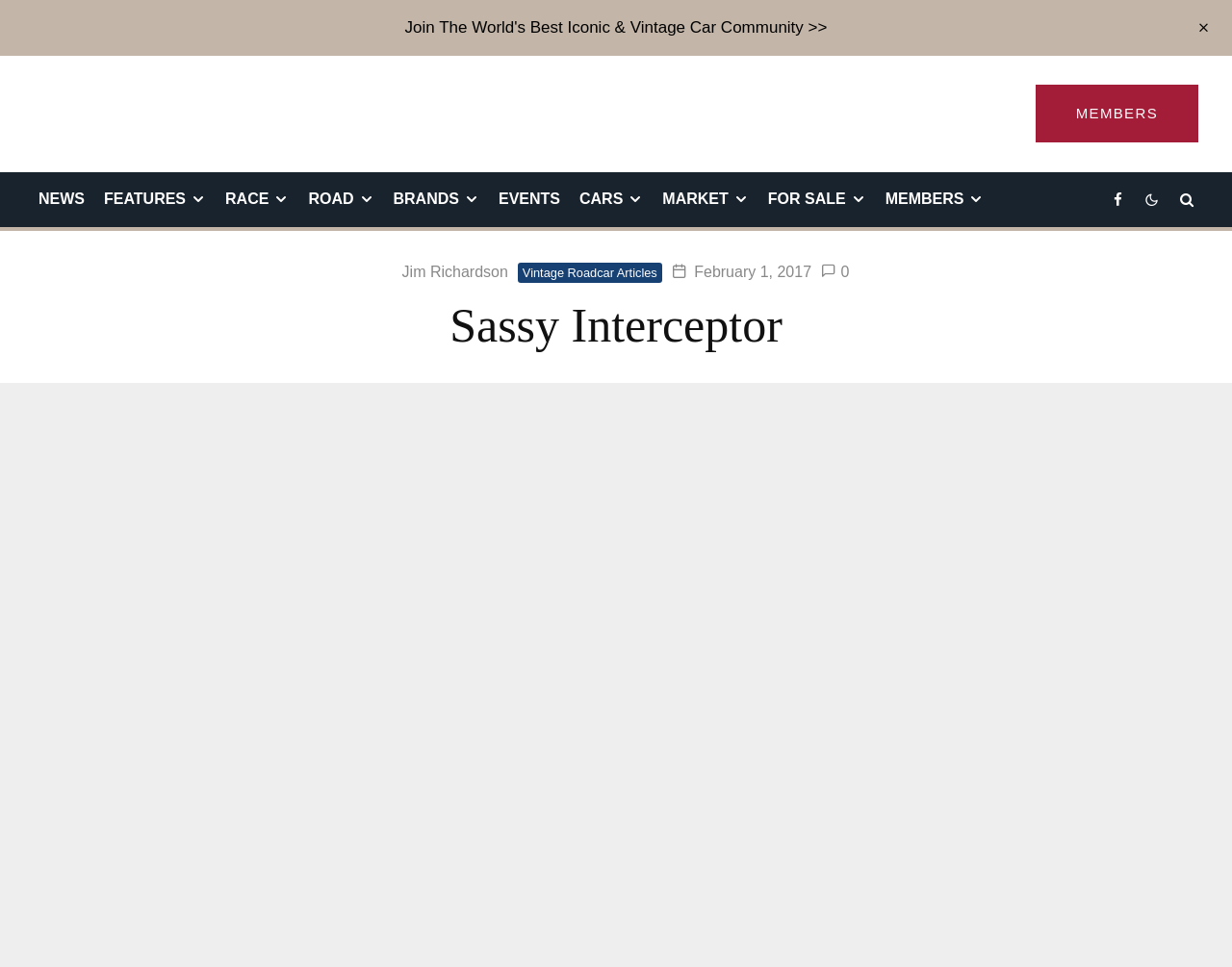Please examine the image and provide a detailed answer to the question: What is the name of the car community?

I found the name of the car community by looking at the main heading of the webpage, which is 'Sassy Interceptor'. This heading is prominent and stands out, indicating that it is the name of the community.